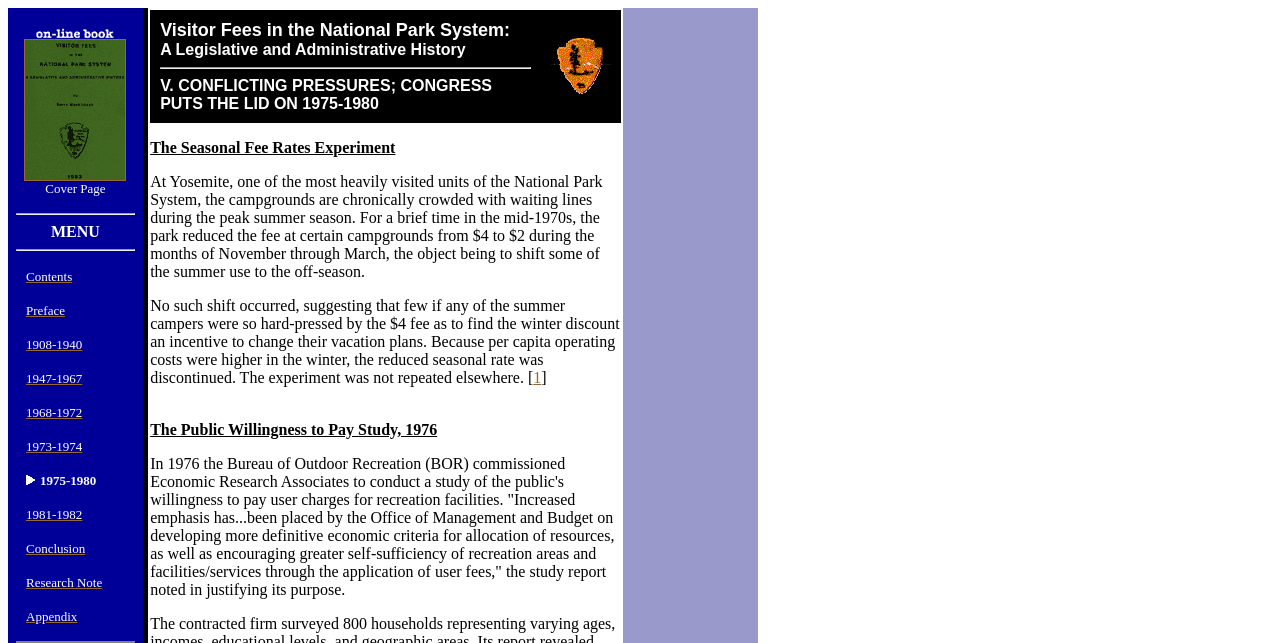Respond with a single word or phrase for the following question: 
What is the result of the Seasonal Fee Rates Experiment at Yosemite?

No shift in summer use to off-season